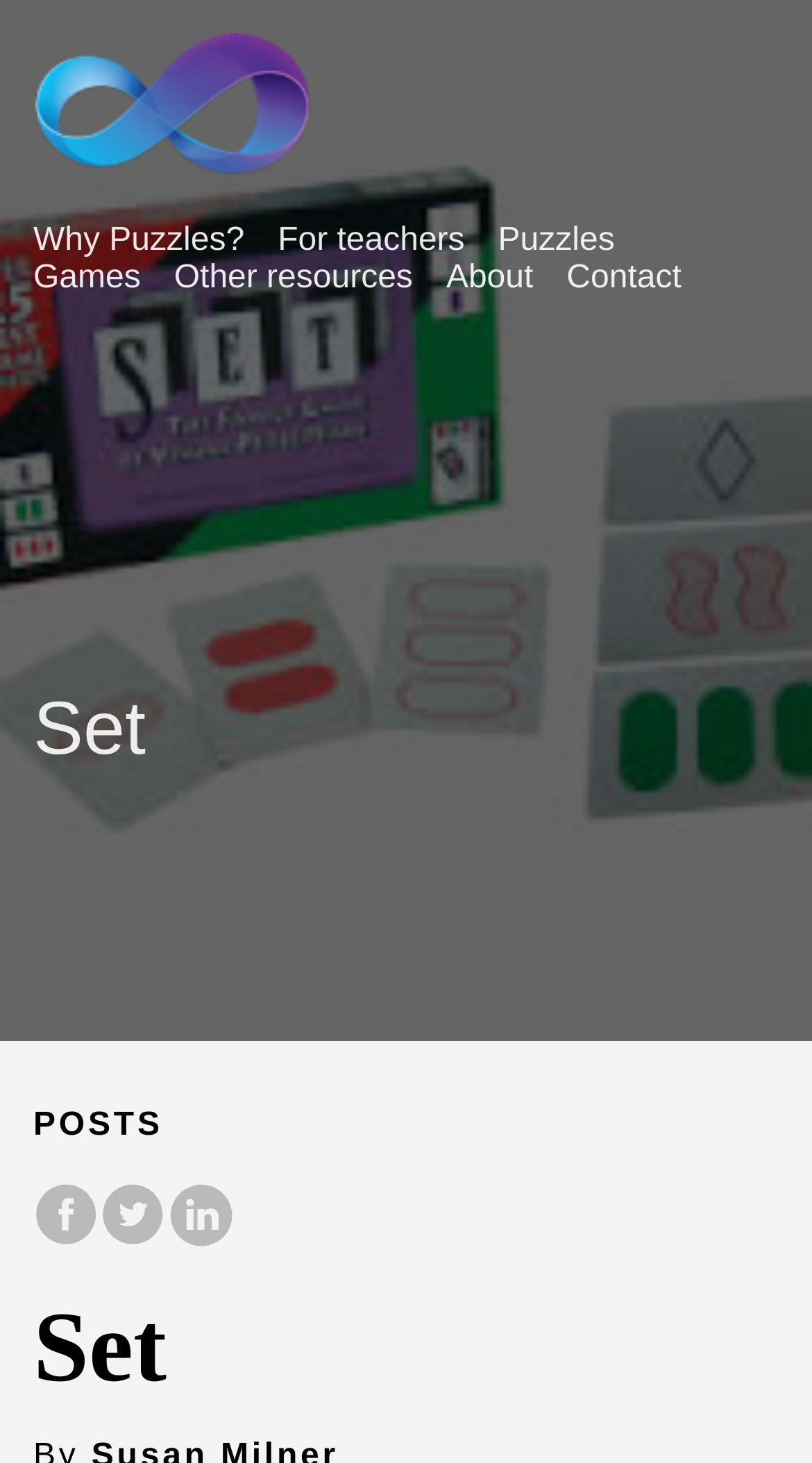Using the information in the image, could you please answer the following question in detail:
How many main navigation links are there?

I counted the number of links in the main navigation section, which are 'Why Puzzles?', 'For teachers', 'Puzzles', 'Games', 'Other resources', 'About', and 'Contact'.